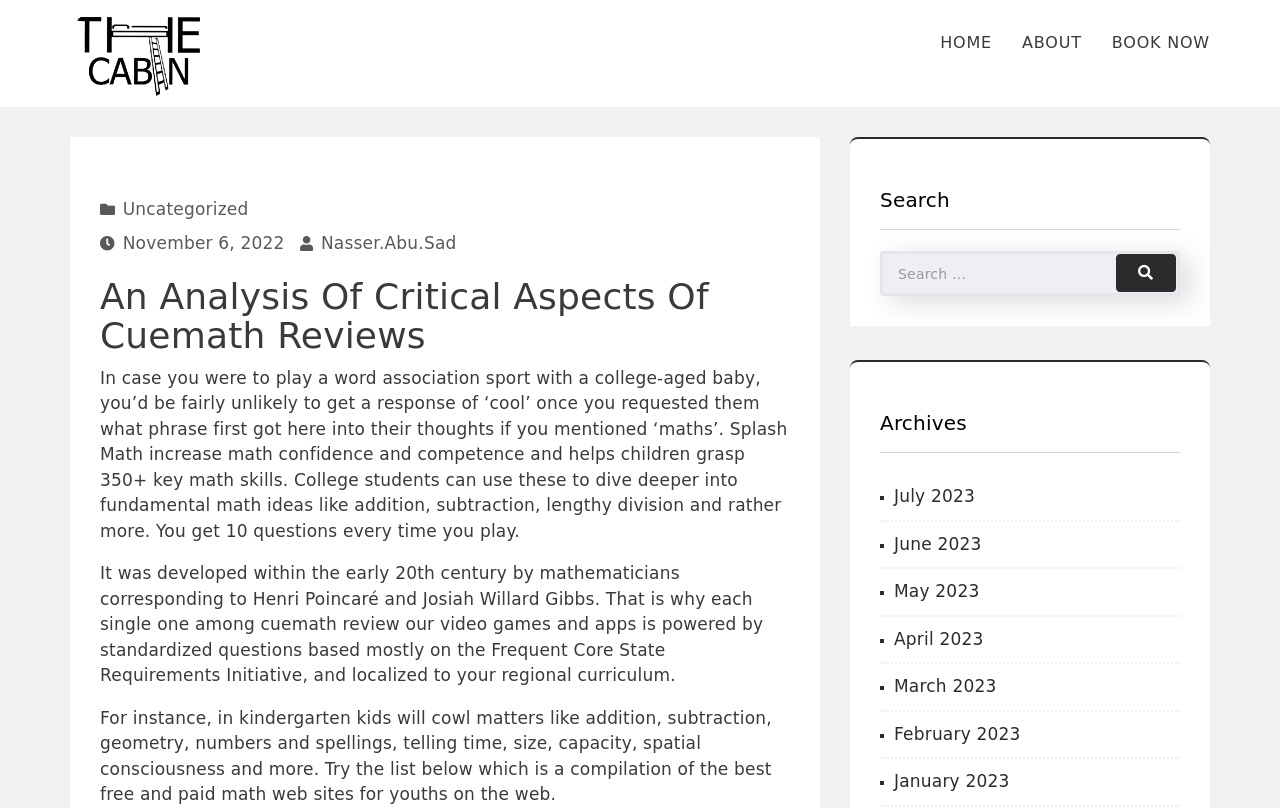What is the basis of Cuemath's questions?
Refer to the image and give a detailed answer to the query.

The basis of Cuemath's questions is the Frequent Core State Requirements Initiative, as stated in the text 'each single one among cuemath review our video games and apps is powered by standardized questions based mostly on the Frequent Core State Requirements Initiative, and localized to your regional curriculum.' This indicates that Cuemath's questions are aligned with a standardized curriculum.